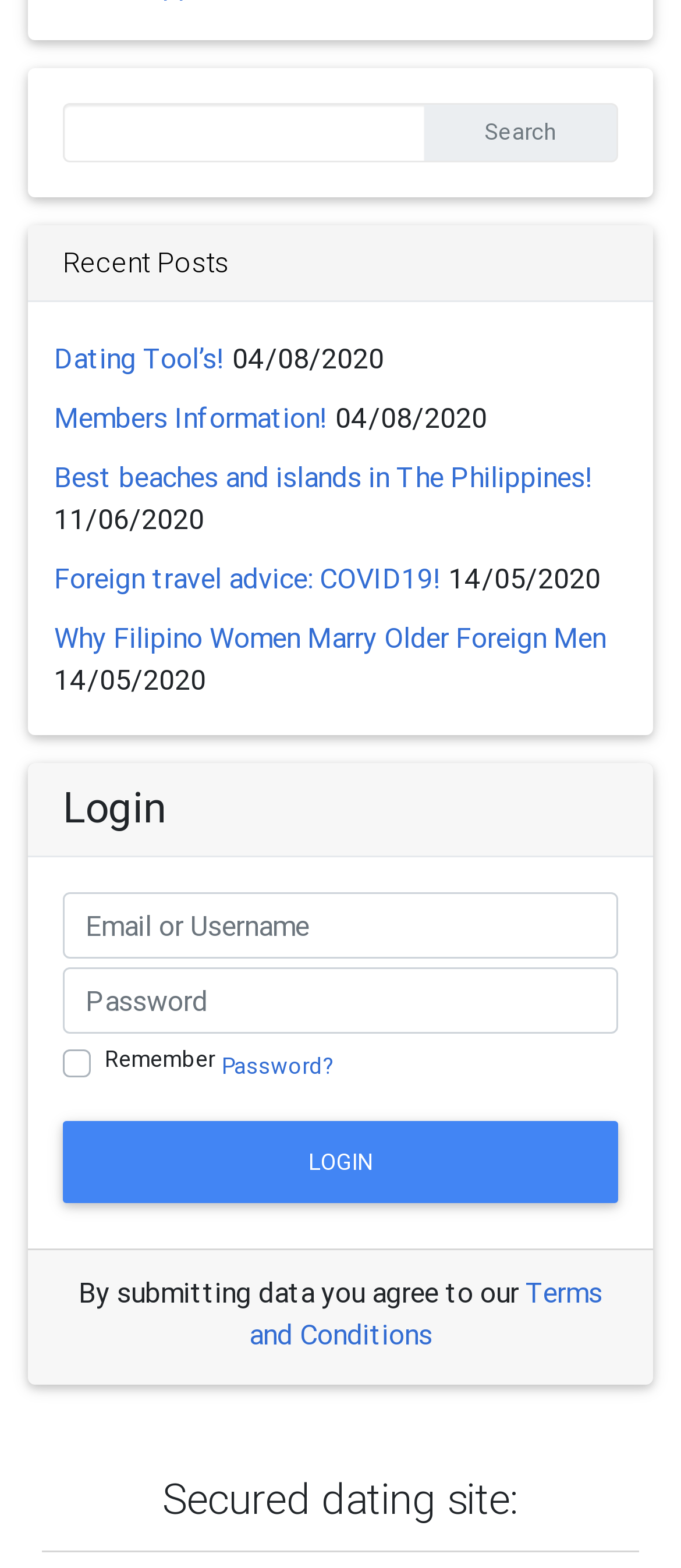Locate the bounding box coordinates of the clickable element to fulfill the following instruction: "Search for something". Provide the coordinates as four float numbers between 0 and 1 in the format [left, top, right, bottom].

[0.092, 0.066, 0.622, 0.104]